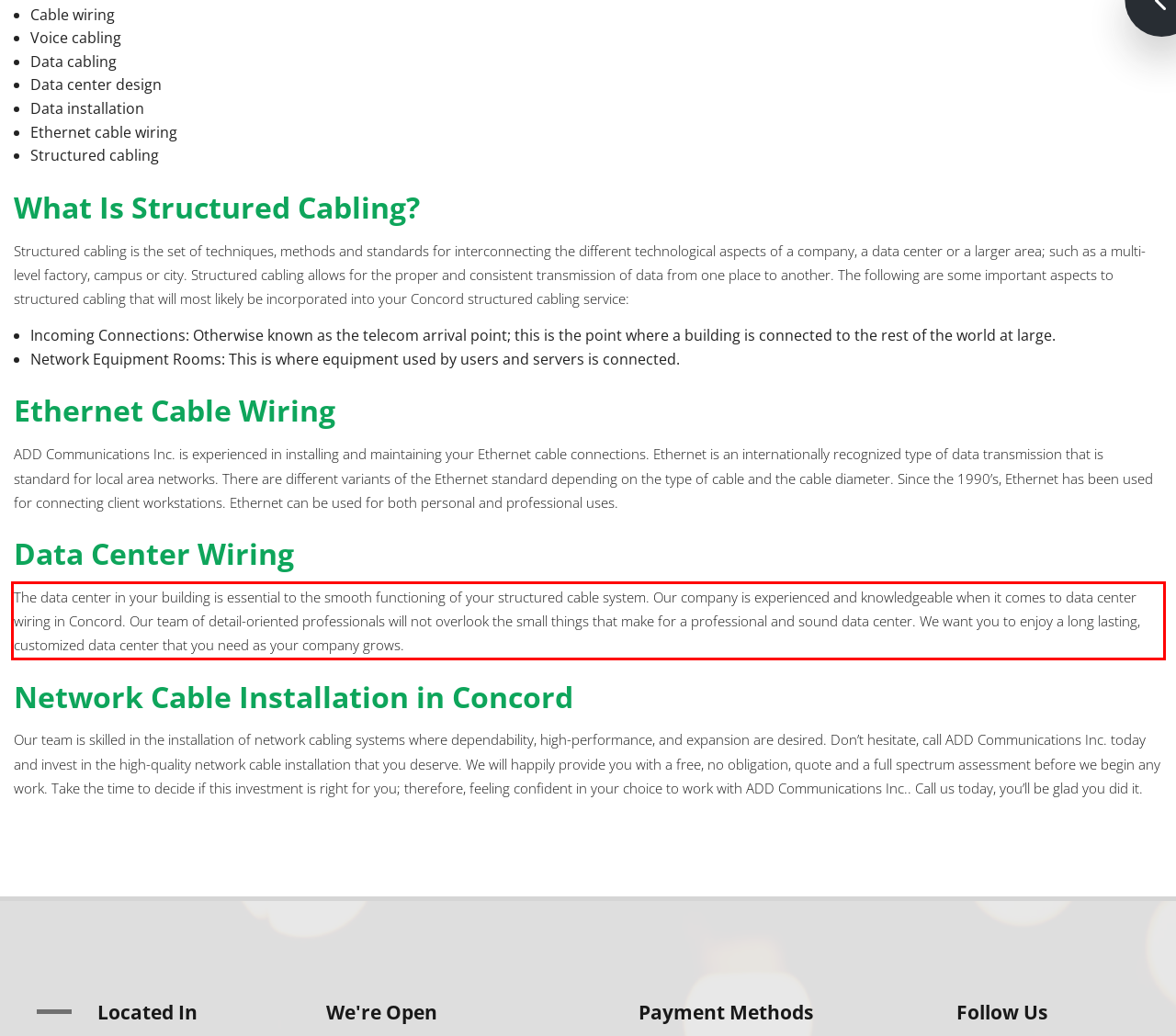You are provided with a webpage screenshot that includes a red rectangle bounding box. Extract the text content from within the bounding box using OCR.

The data center in your building is essential to the smooth functioning of your structured cable system. Our company is experienced and knowledgeable when it comes to data center wiring in Concord. Our team of detail-oriented professionals will not overlook the small things that make for a professional and sound data center. We want you to enjoy a long lasting, customized data center that you need as your company grows.